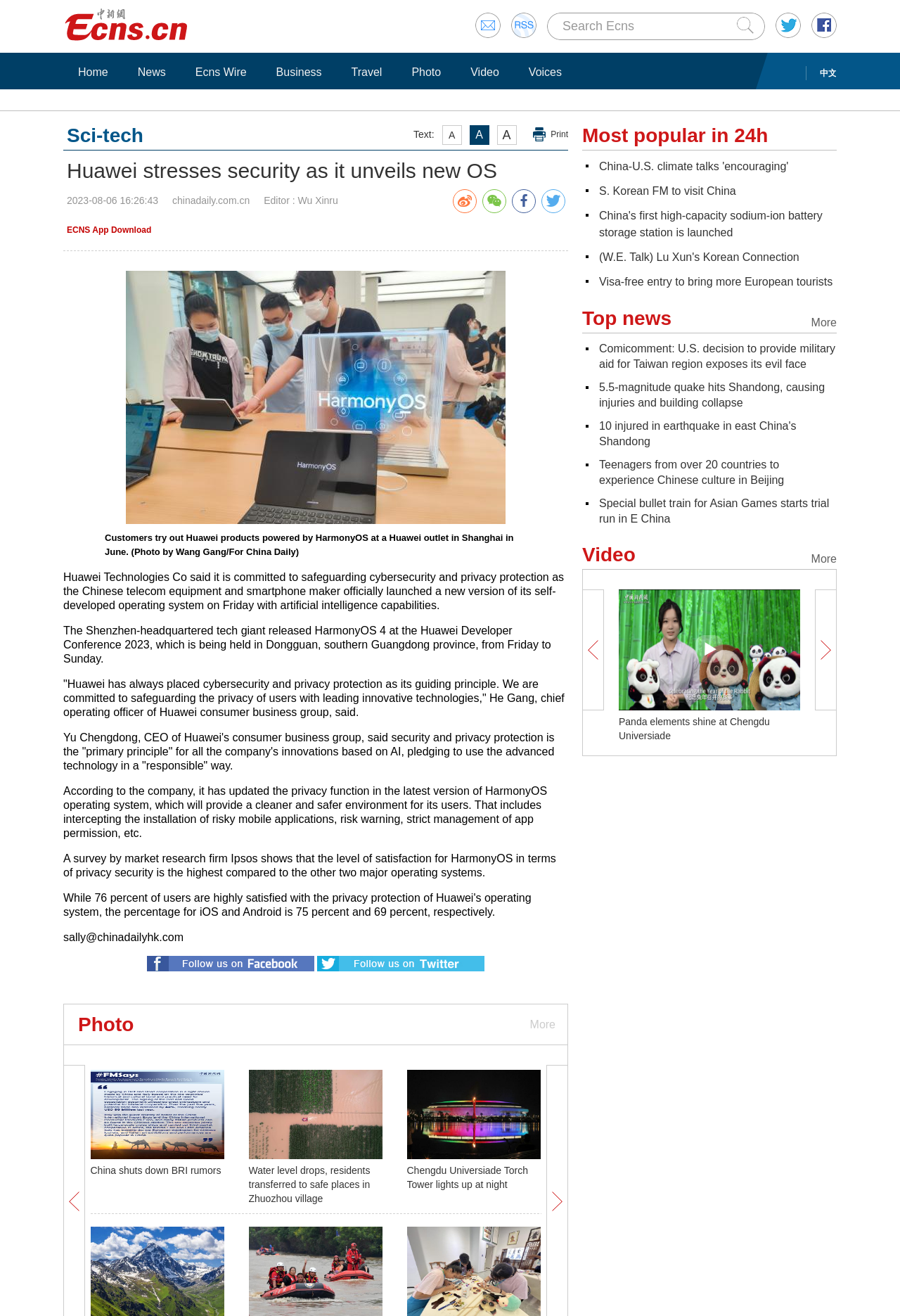Using the image as a reference, answer the following question in as much detail as possible:
What is the name of the company that unveiled a new OS?

The answer can be found in the heading 'Huawei stresses security as it unveils new OS' which is located at the top of the webpage. This heading is likely to be the title of the article, and it mentions the company name 'Huawei'.